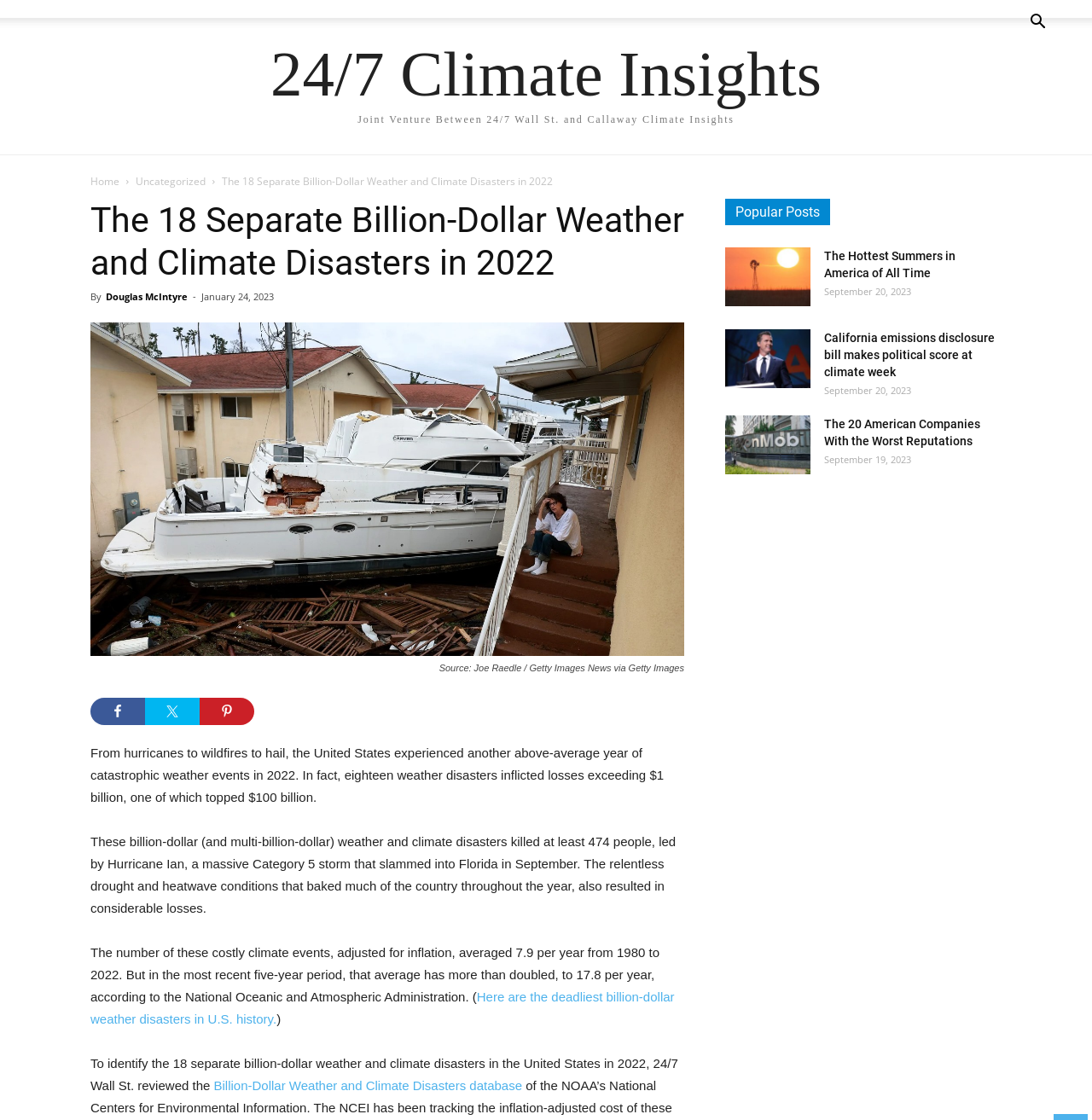Please provide the bounding box coordinate of the region that matches the element description: Uncategorized. Coordinates should be in the format (top-left x, top-left y, bottom-right x, bottom-right y) and all values should be between 0 and 1.

[0.124, 0.155, 0.188, 0.168]